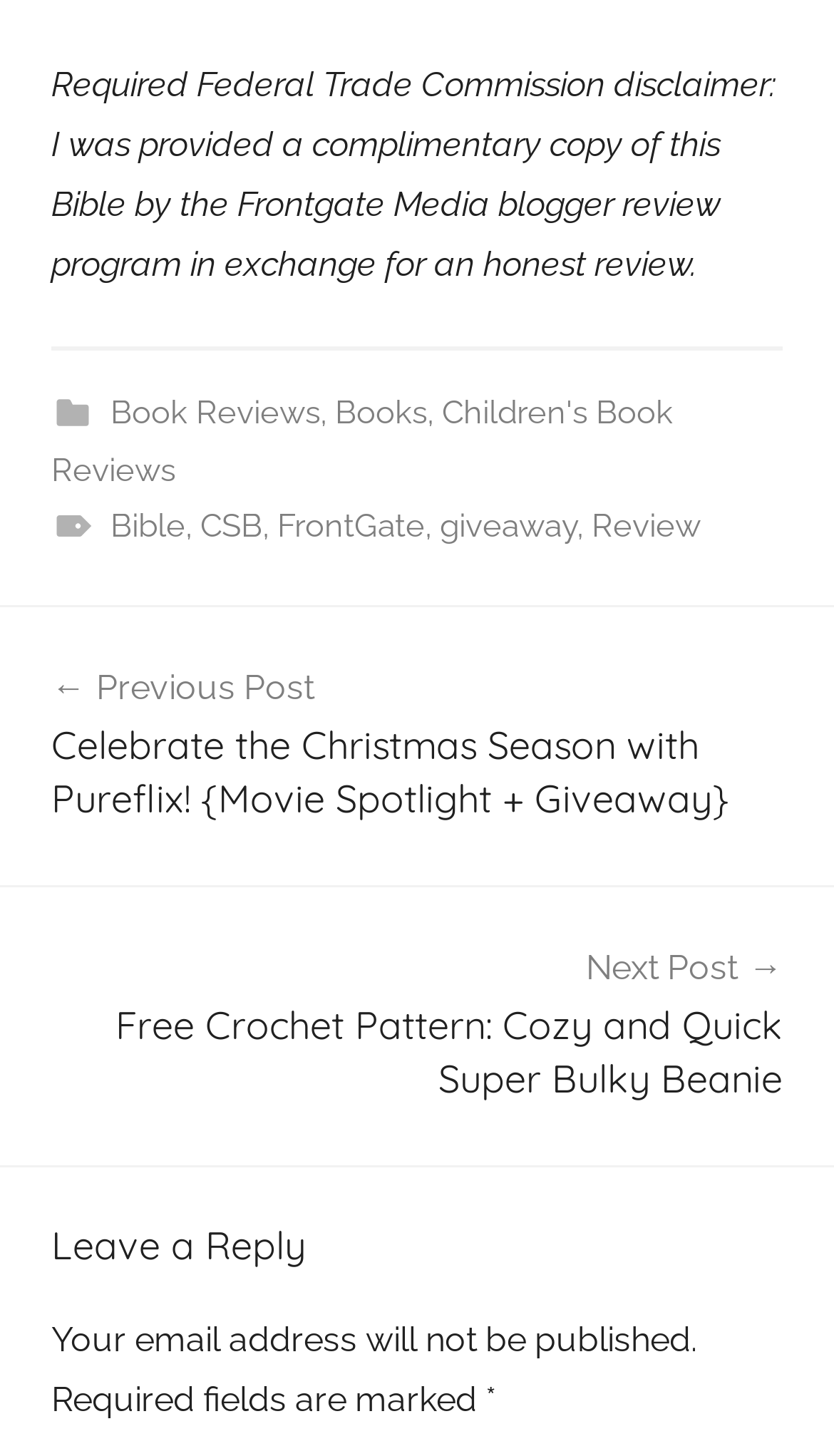Look at the image and write a detailed answer to the question: 
How many links are in the footer?

The footer contains 8 links, including 'Book Reviews', 'Books', 'Children's Book Reviews', 'Bible', 'CSB', 'FrontGate', 'giveaway', and 'Review'.